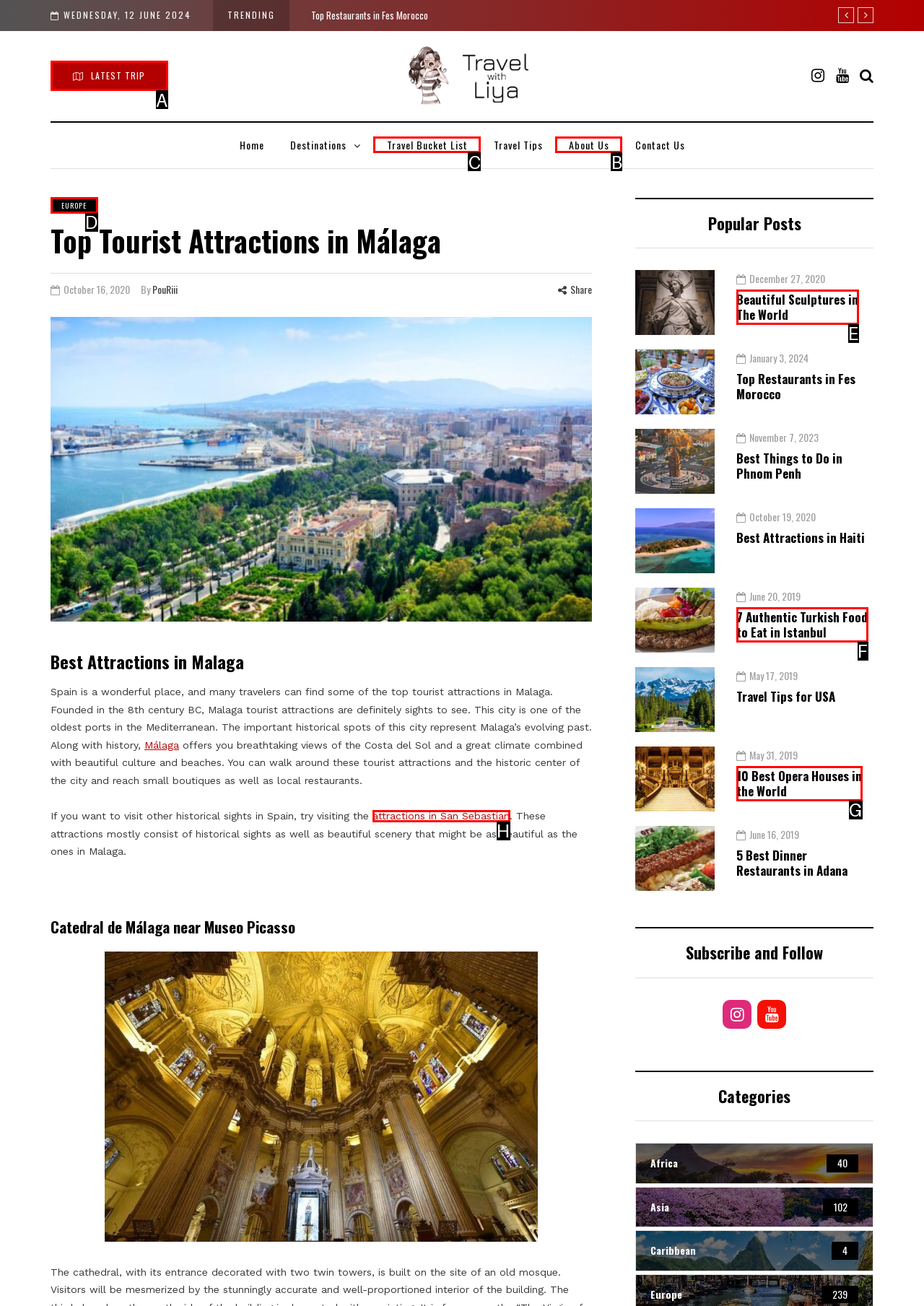Choose the HTML element that should be clicked to accomplish the task: Visit the 'Travel Bucket List' page. Answer with the letter of the chosen option.

C